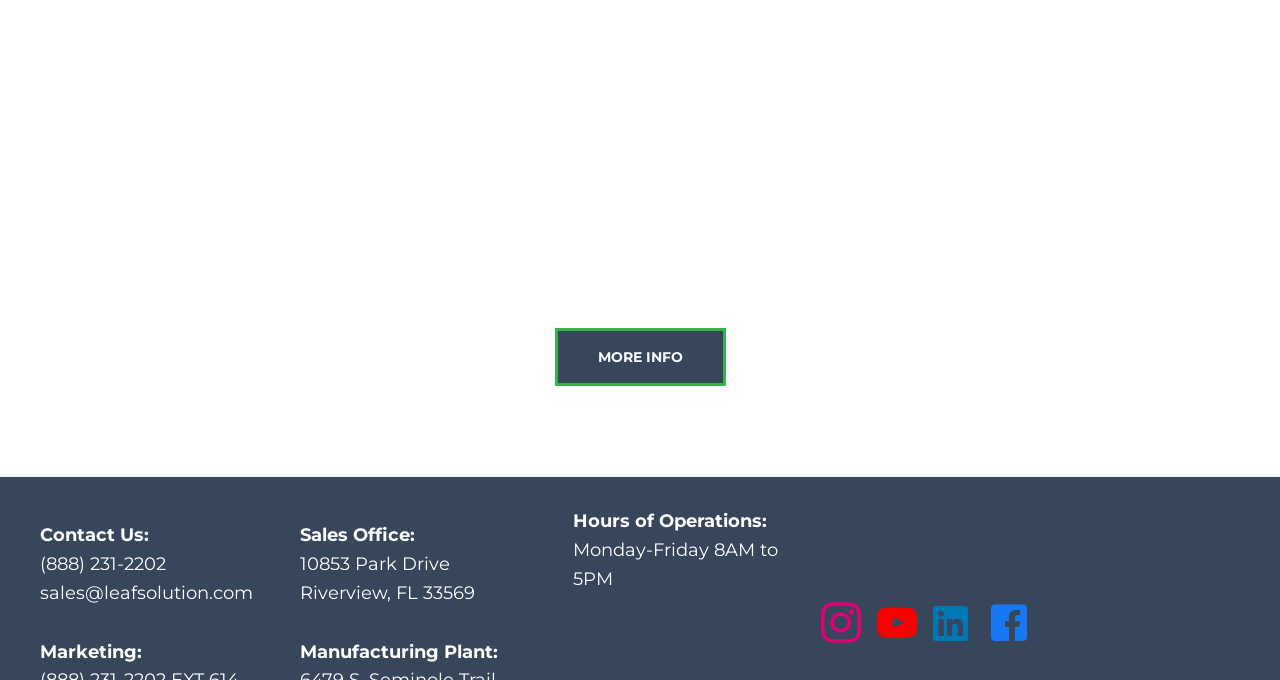Please answer the following question using a single word or phrase: 
What is the phone number to contact?

(888) 231-2202